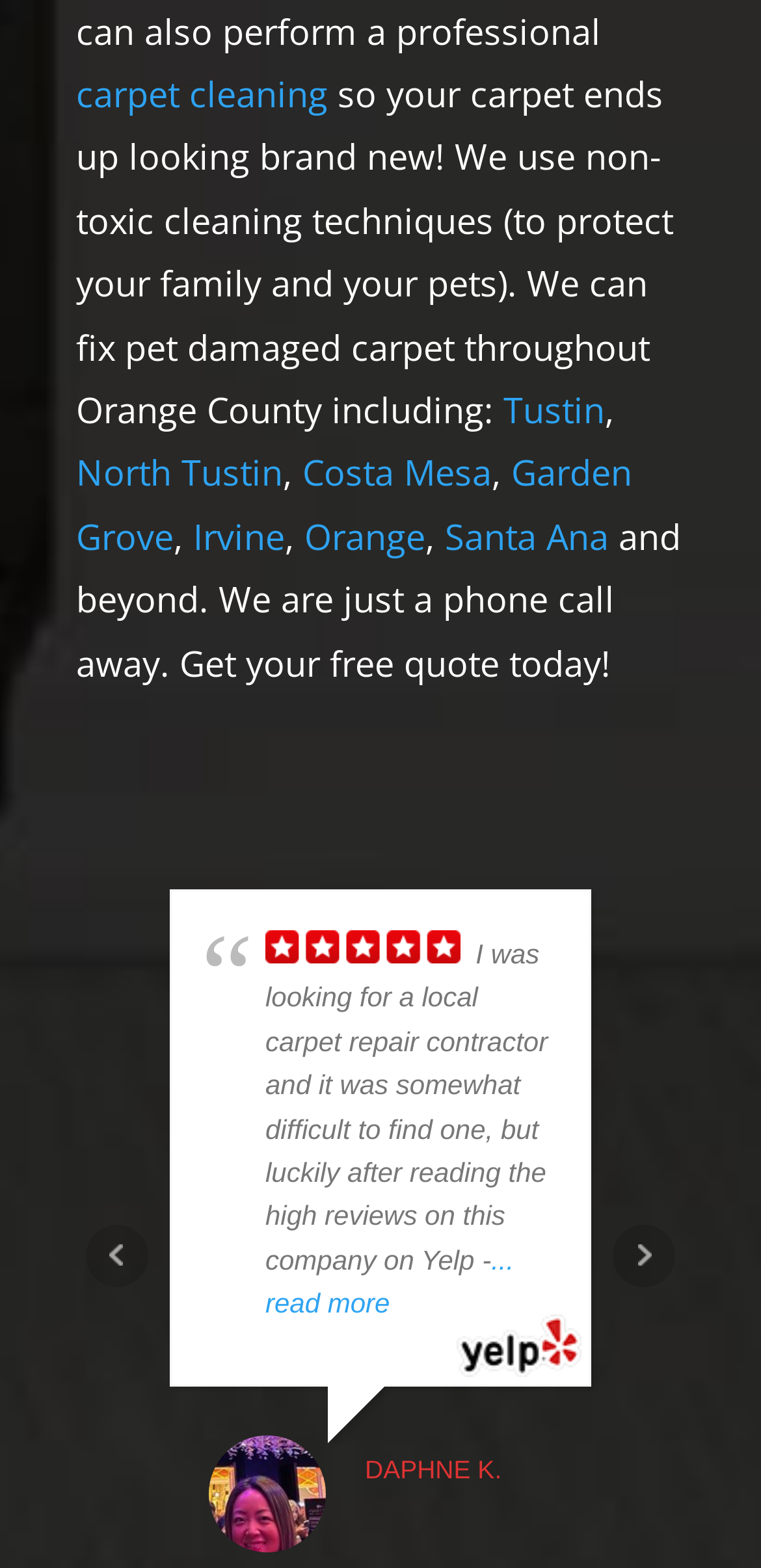Using the element description: "... read more", determine the bounding box coordinates for the specified UI element. The coordinates should be four float numbers between 0 and 1, [left, top, right, bottom].

[0.349, 0.793, 0.675, 0.841]